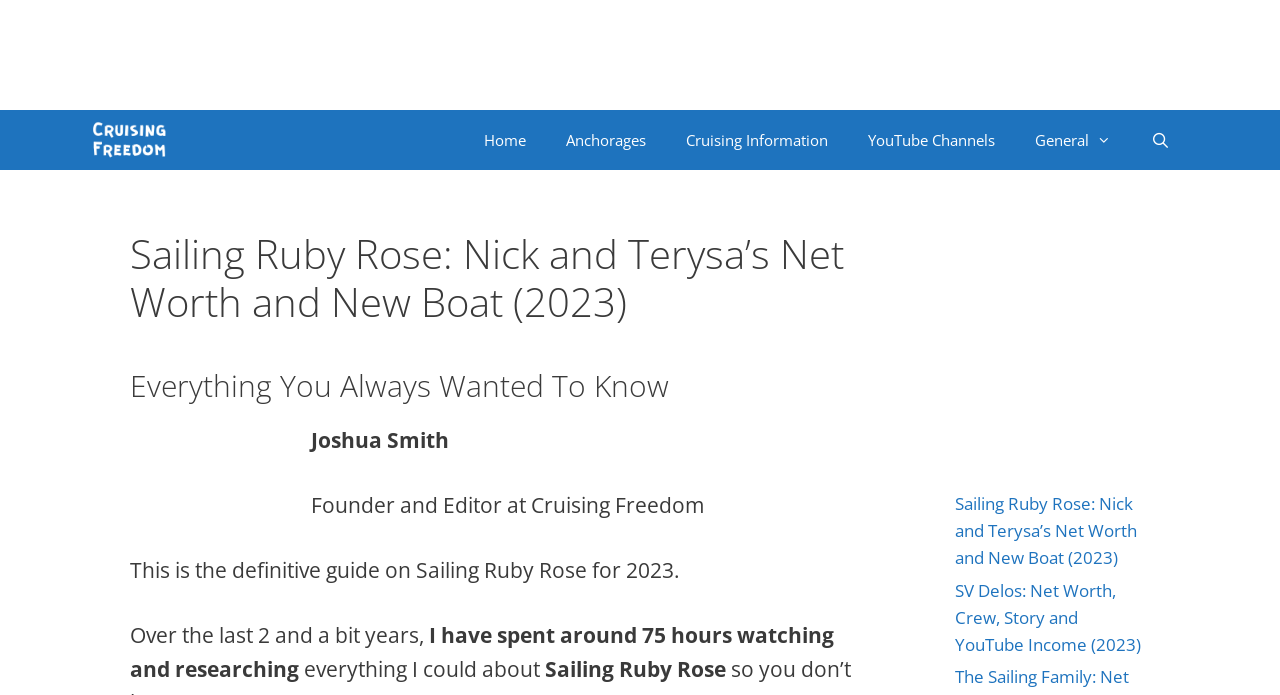Determine the bounding box coordinates of the clickable element necessary to fulfill the instruction: "search for something". Provide the coordinates as four float numbers within the 0 to 1 range, i.e., [left, top, right, bottom].

[0.883, 0.158, 0.93, 0.245]